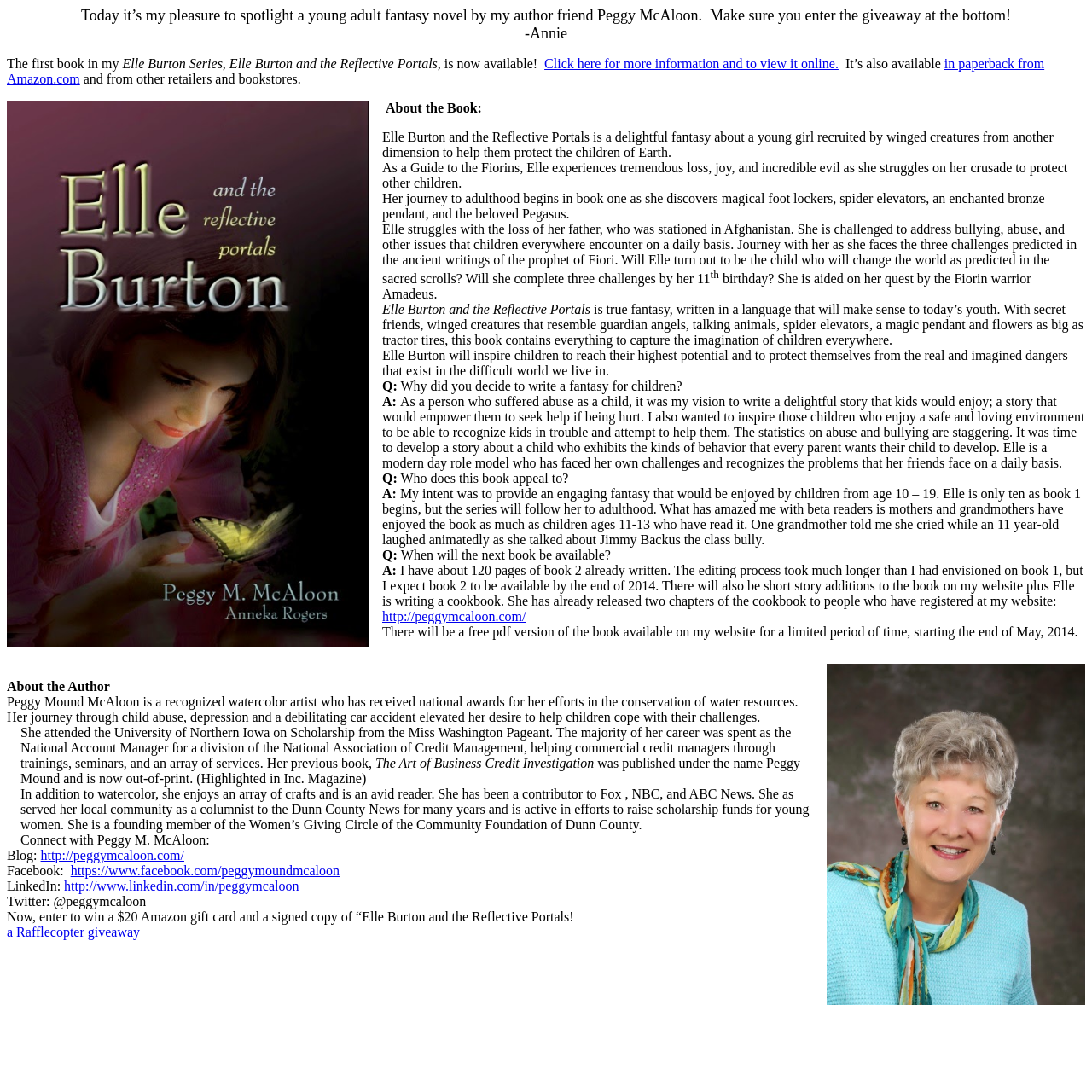Using the element description provided, determine the bounding box coordinates in the format (top-left x, top-left y, bottom-right x, bottom-right y). Ensure that all values are floating point numbers between 0 and 1. Element description: a Rafflecopter giveaway

[0.006, 0.847, 0.128, 0.86]